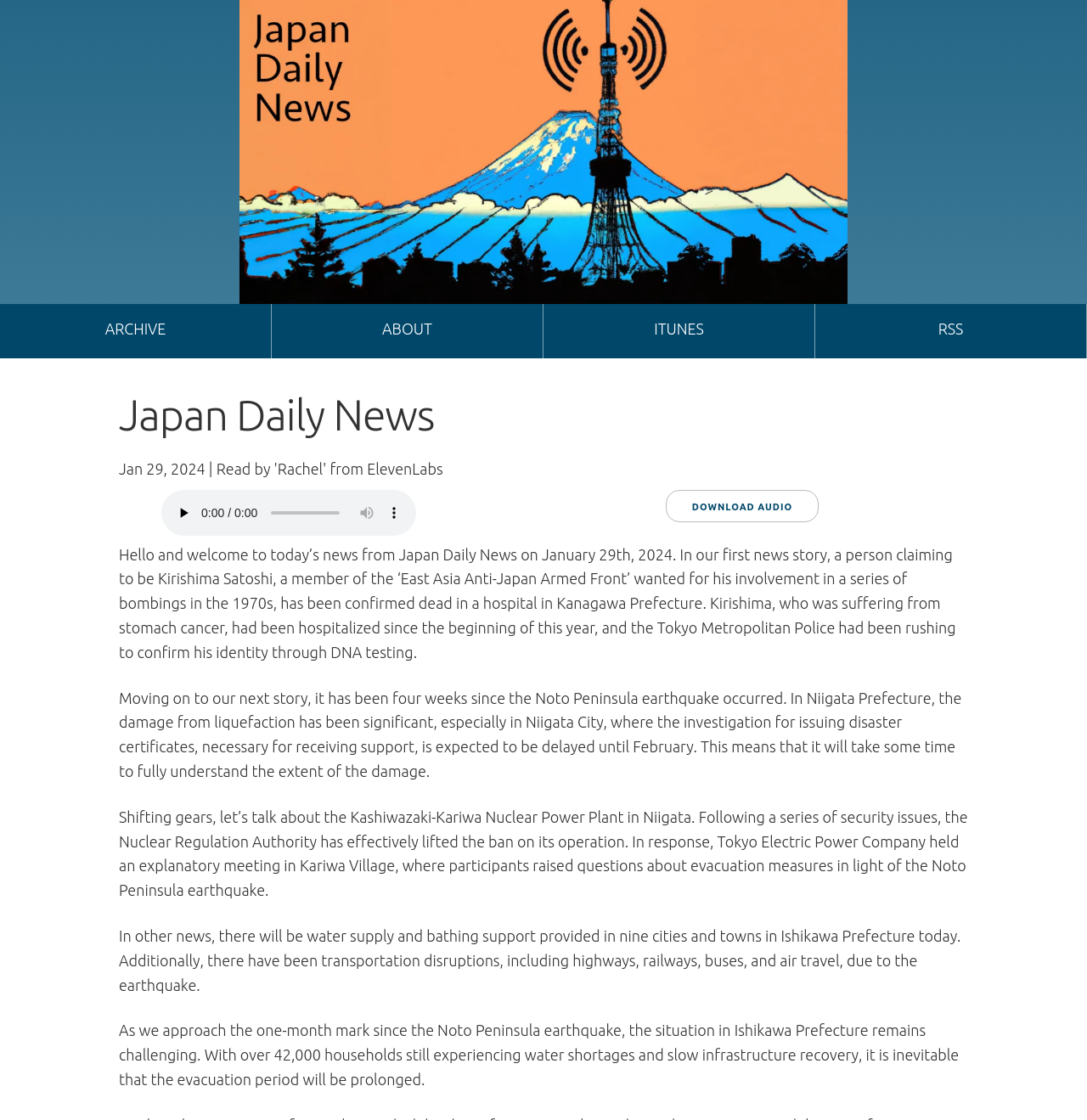From the given element description: "Japan Daily News", find the bounding box for the UI element. Provide the coordinates as four float numbers between 0 and 1, in the order [left, top, right, bottom].

[0.22, 0.259, 0.78, 0.323]